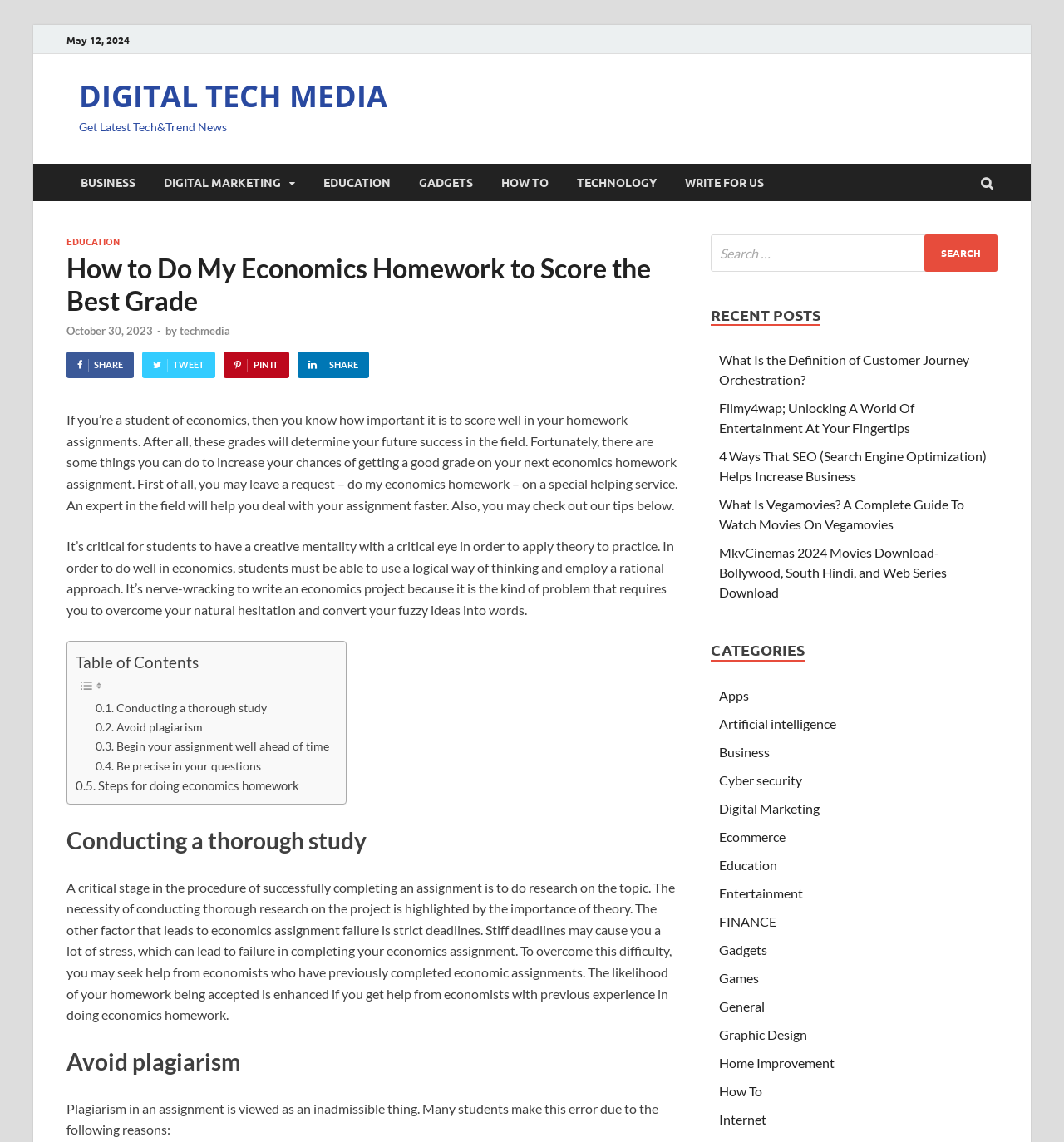Please identify the coordinates of the bounding box that should be clicked to fulfill this instruction: "Click on the 'WRITE FOR US' link".

[0.63, 0.143, 0.731, 0.176]